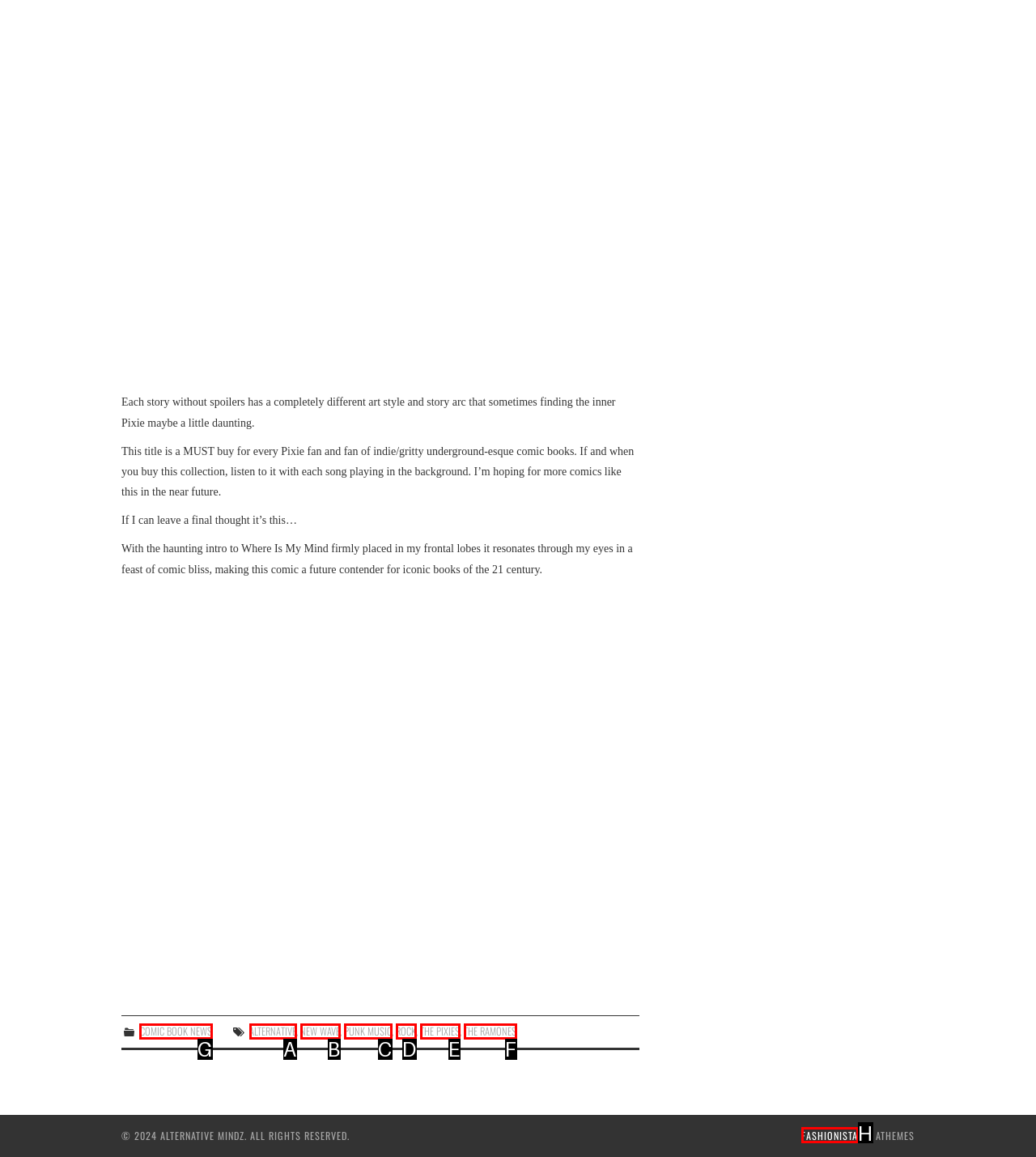Determine the appropriate lettered choice for the task: go to home page. Reply with the correct letter.

None